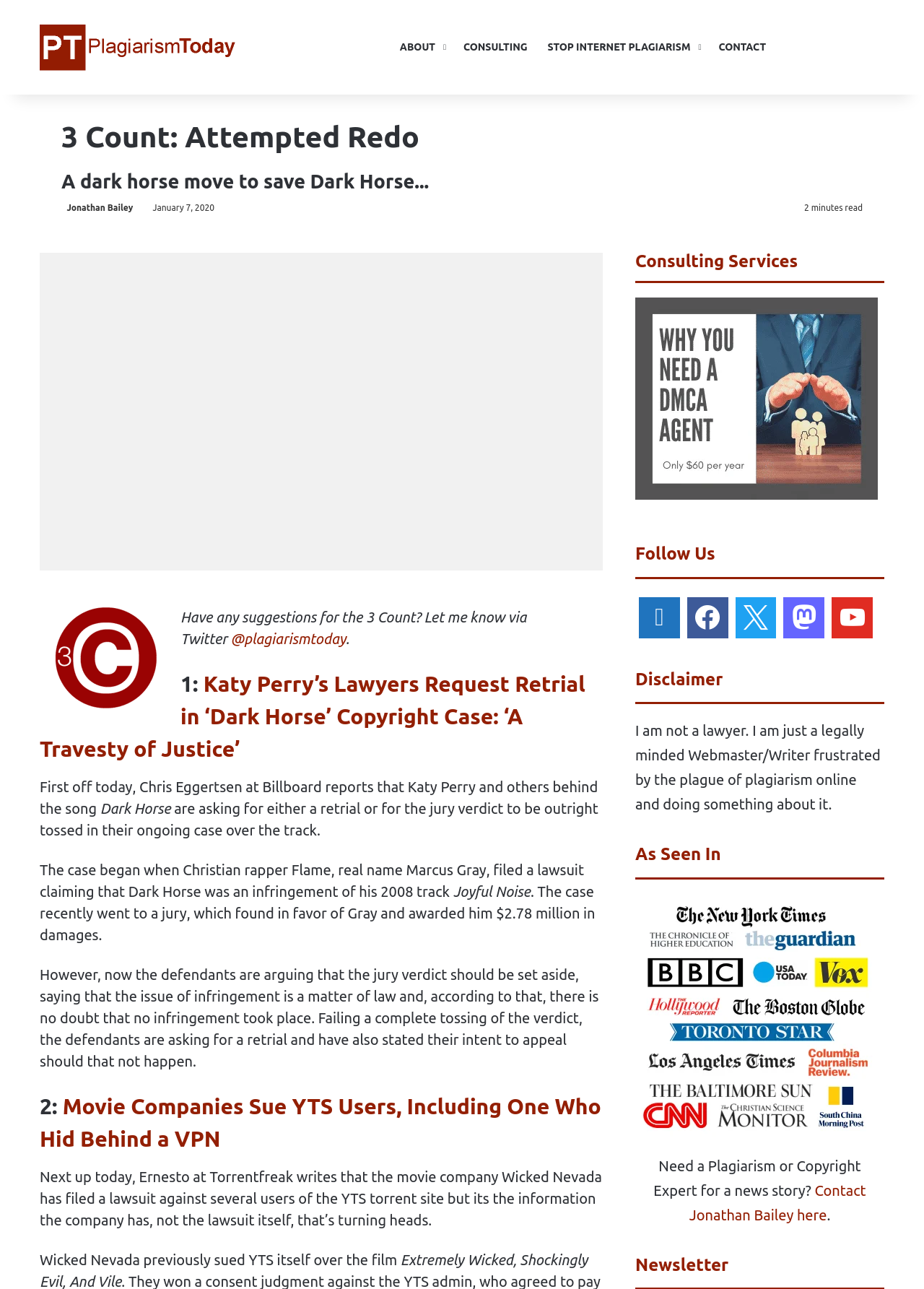Using details from the image, please answer the following question comprehensively:
What is the name of the torrent site mentioned in the second article?

The second article on the webpage mentions a lawsuit against users of the YTS torrent site, as indicated by the text 'Wicked Nevada has filed a lawsuit against several users of the YTS torrent site'.